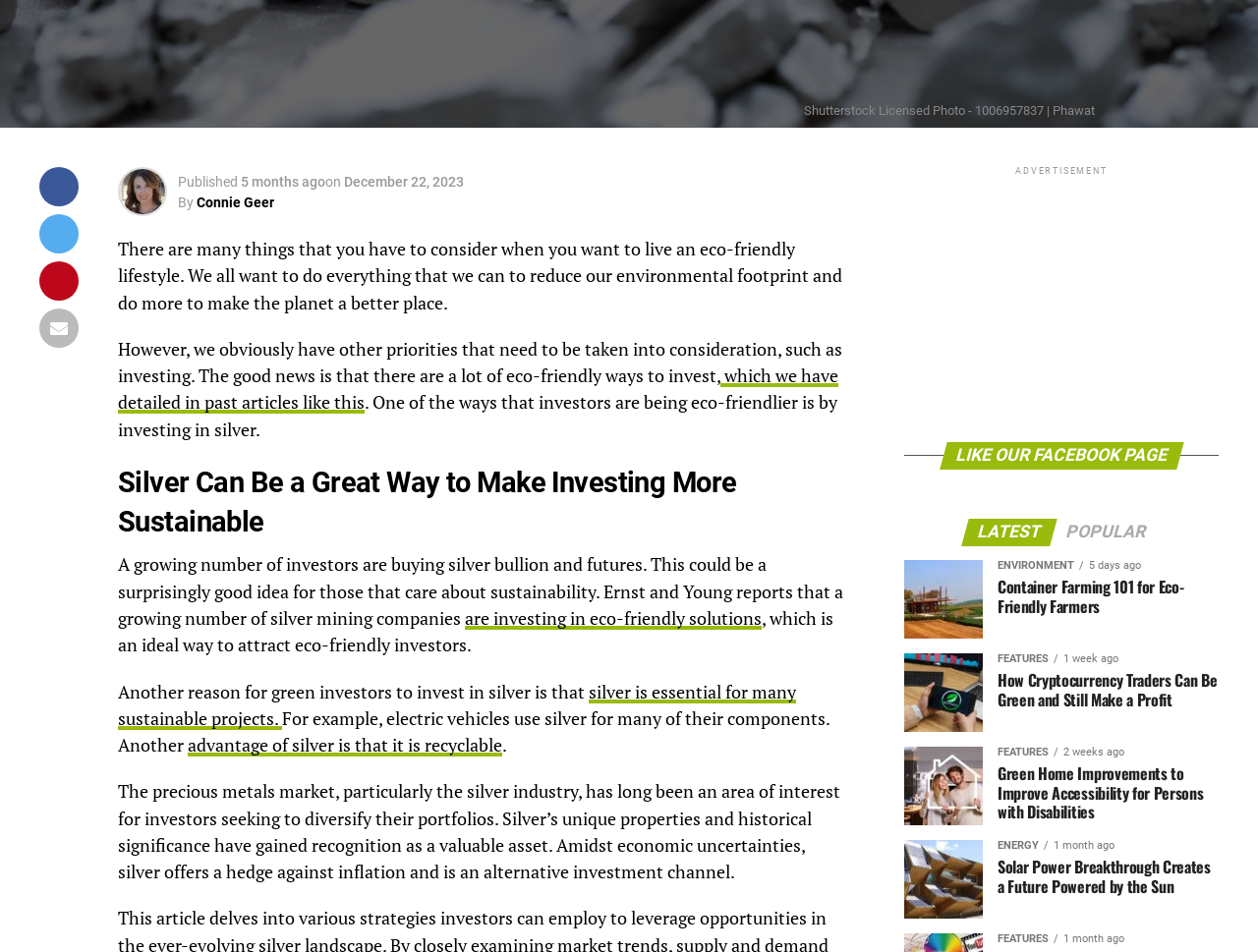Please provide the bounding box coordinates in the format (top-left x, top-left y, bottom-right x, bottom-right y). Remember, all values are floating point numbers between 0 and 1. What is the bounding box coordinate of the region described as: are investing in eco-friendly solutions

[0.37, 0.638, 0.605, 0.662]